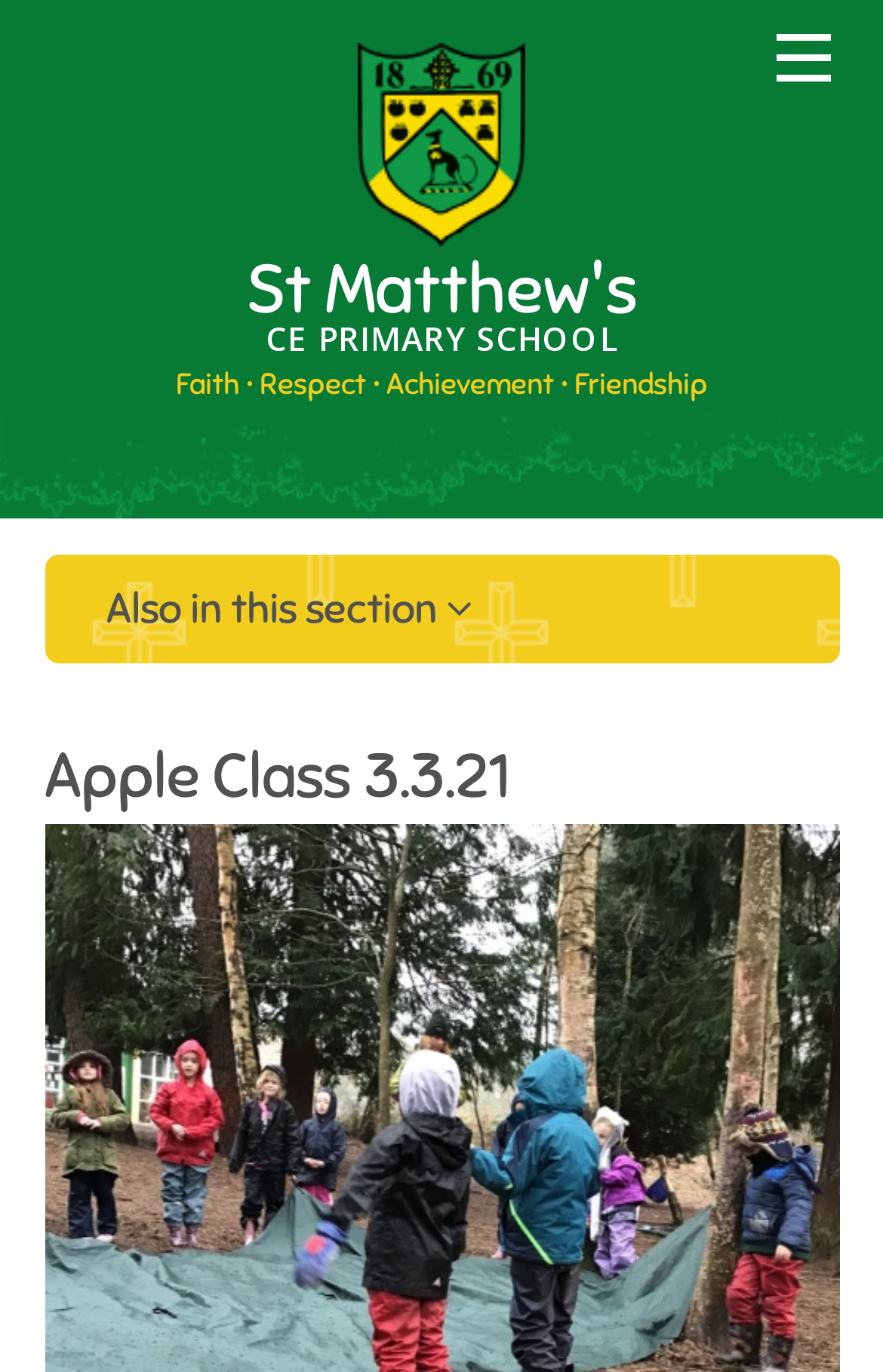Locate the bounding box coordinates of the area to click to fulfill this instruction: "Read the Apple Class 3.3.21 article". The bounding box should be presented as four float numbers between 0 and 1, in the order [left, top, right, bottom].

[0.05, 0.547, 0.95, 0.587]